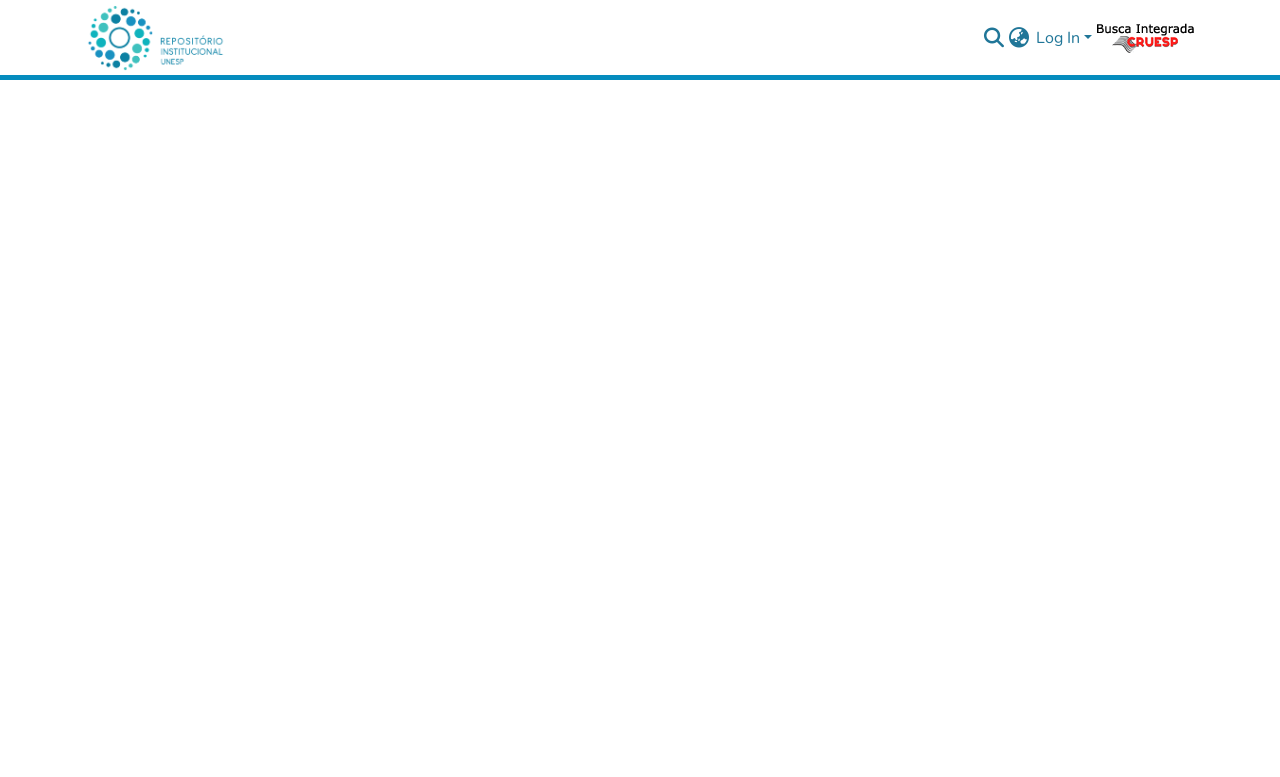Is the log in link at the top right corner?
Respond with a short answer, either a single word or a phrase, based on the image.

Yes